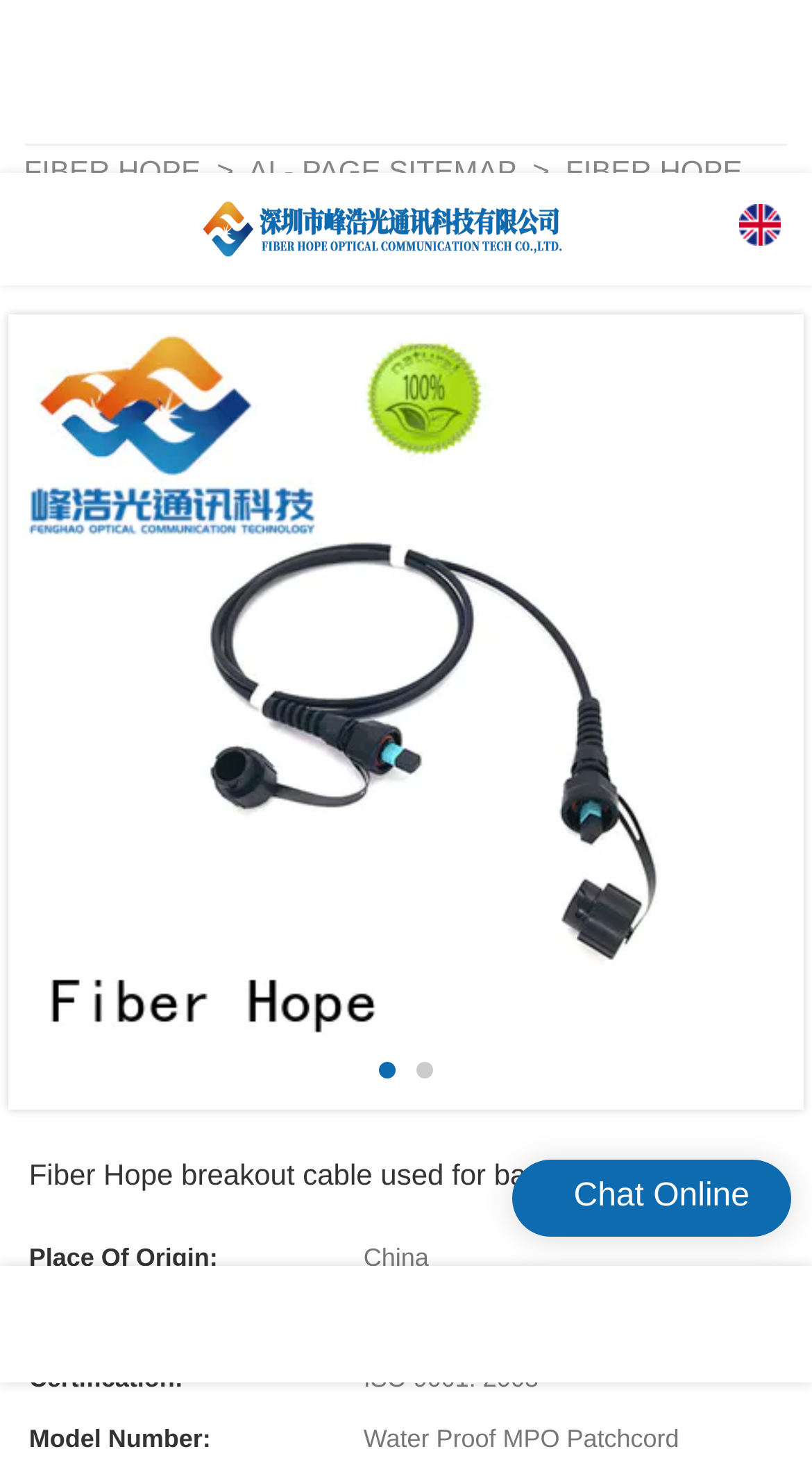Please find the bounding box for the UI element described by: "Fiber Hope".

[0.03, 0.104, 0.247, 0.127]